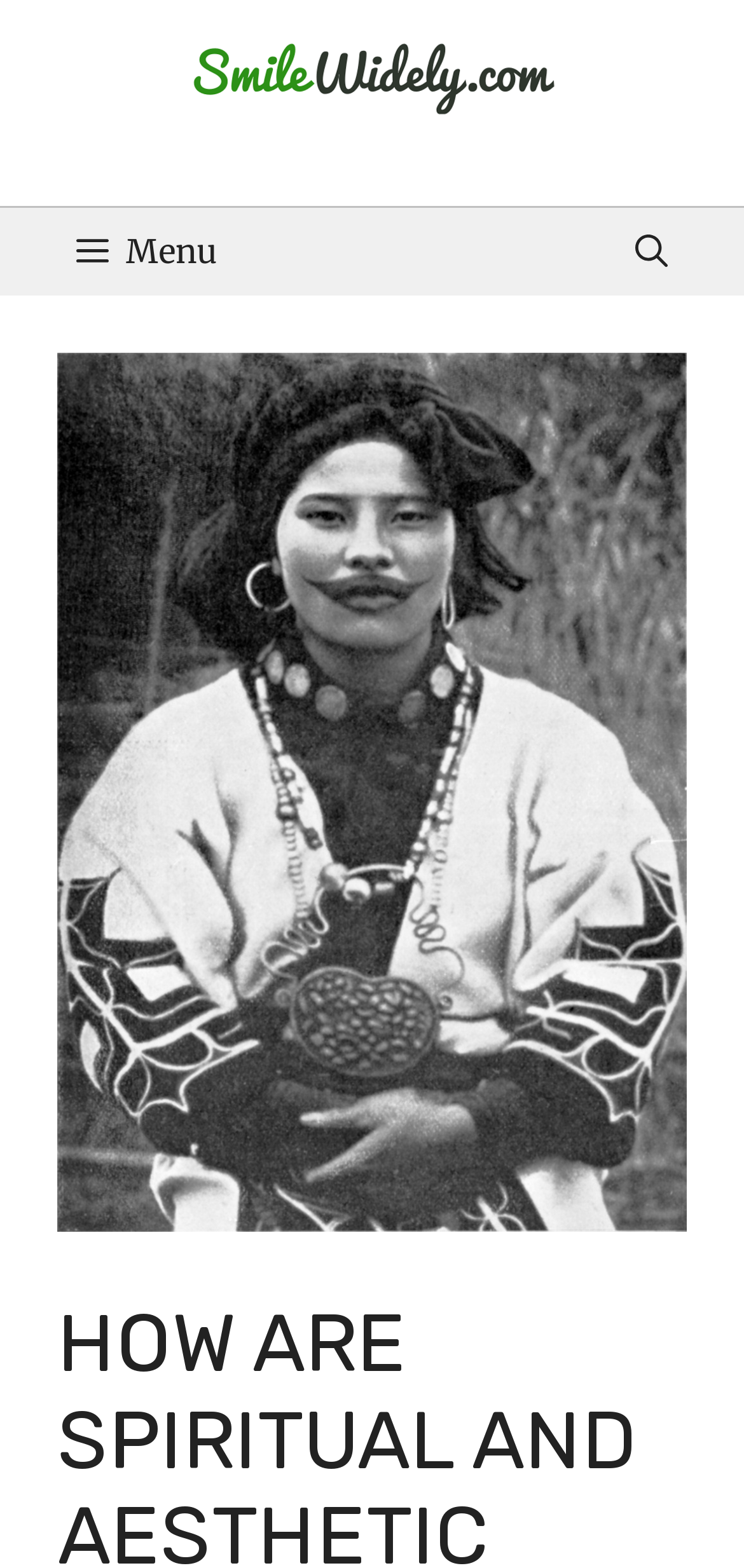Determine the title of the webpage and give its text content.

HOW ARE SPIRITUAL AND AESTHETIC TONGUE CUTTING RITUALS PRACTICED IN SHAMANIC TRADITIONS?